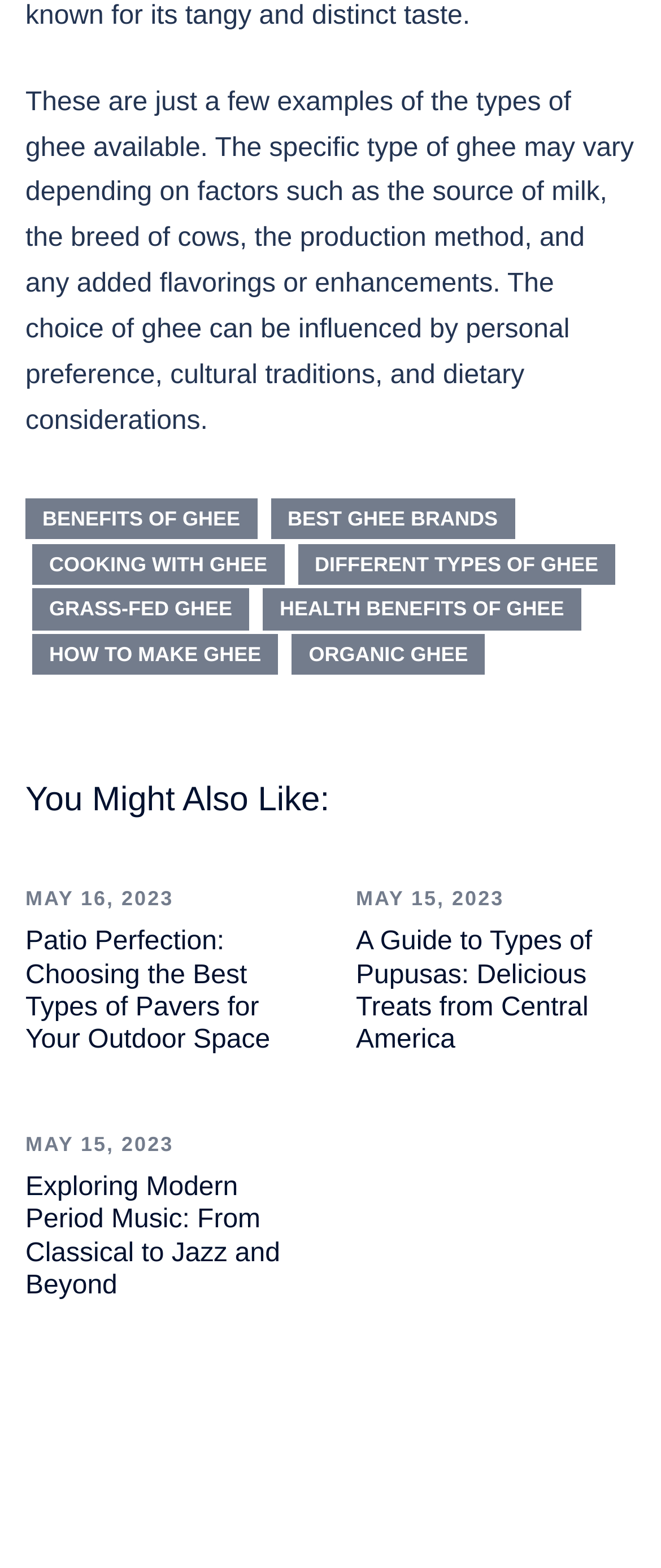How many links are in the footer?
Based on the image, answer the question with as much detail as possible.

I counted the number of links in the footer section, which are 'BENEFITS OF GHEE', 'BEST GHEE BRANDS', 'COOKING WITH GHEE', 'DIFFERENT TYPES OF GHEE', 'GRASS-FED GHEE', 'HEALTH BENEFITS OF GHEE', and 'HOW TO MAKE GHEE'.